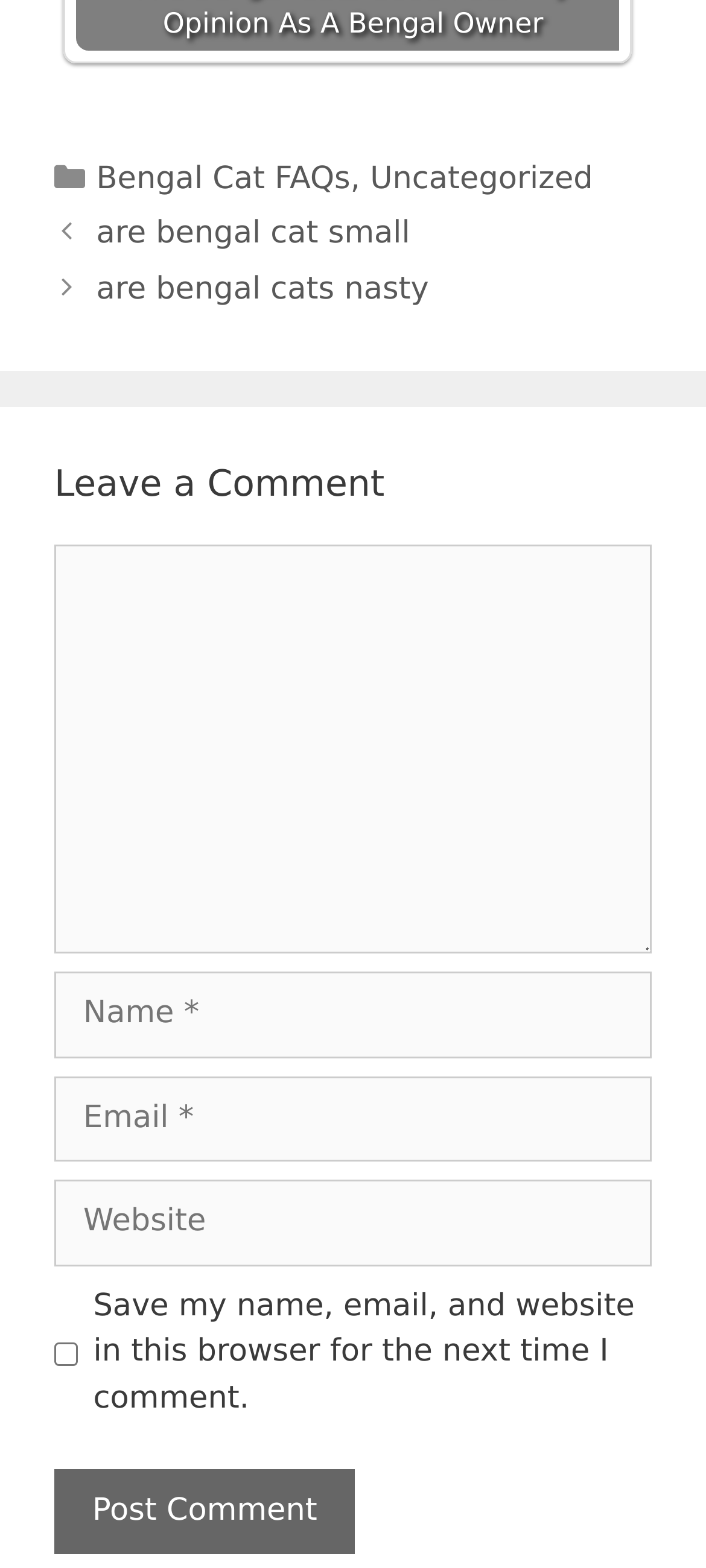Please determine the bounding box coordinates of the element to click in order to execute the following instruction: "Click the 'Post Comment' button". The coordinates should be four float numbers between 0 and 1, specified as [left, top, right, bottom].

[0.077, 0.937, 0.503, 0.992]